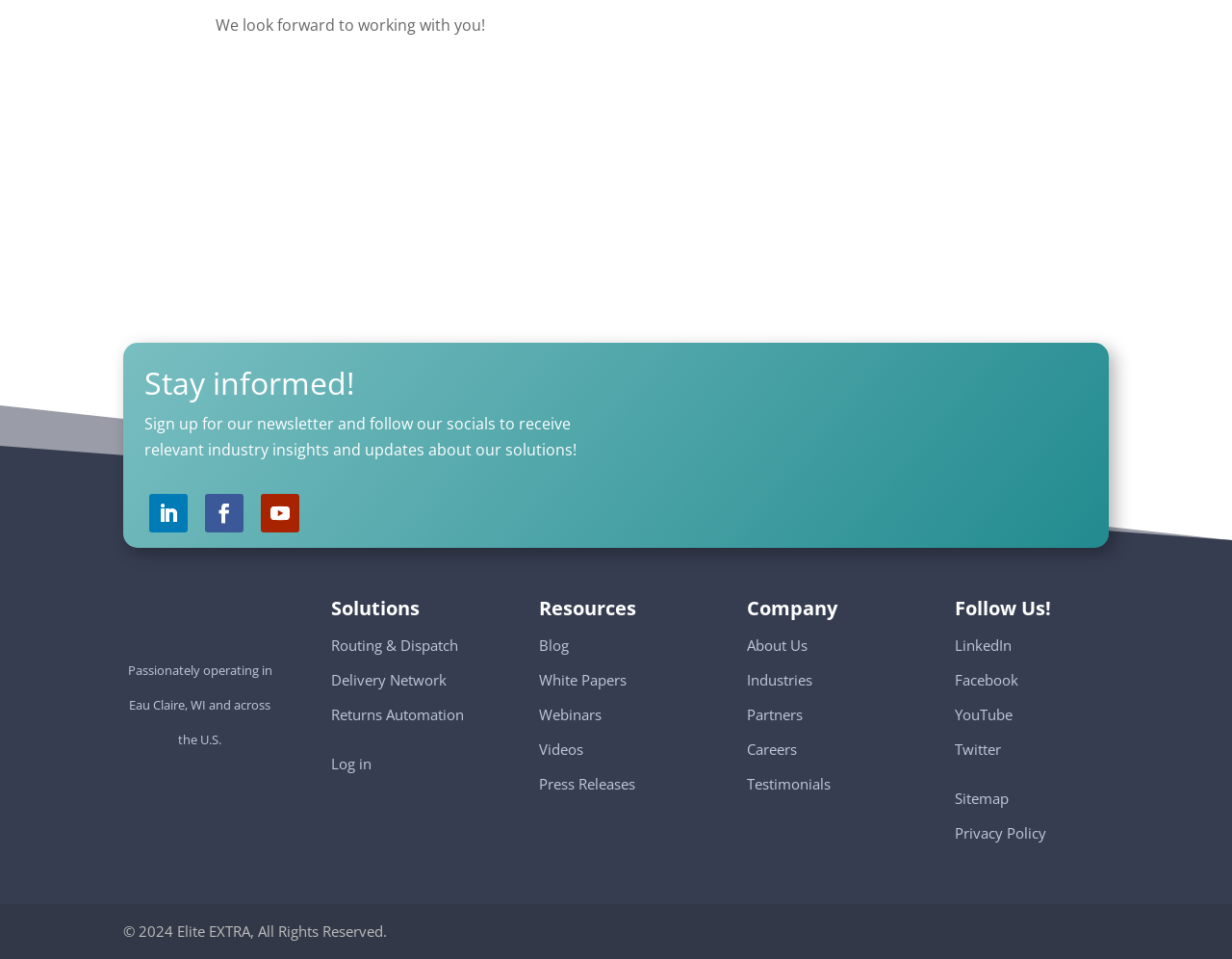Please reply with a single word or brief phrase to the question: 
What is the purpose of the newsletter?

Receive industry insights and updates